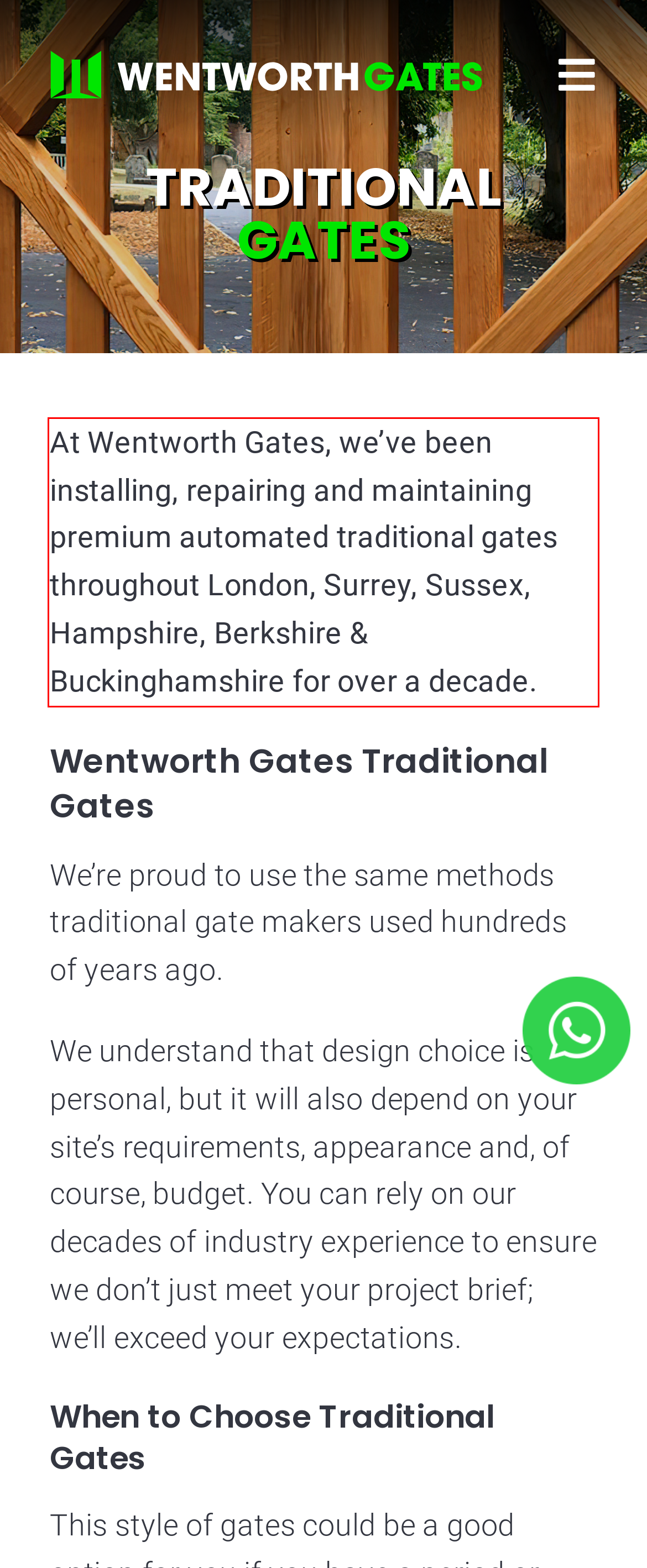Analyze the screenshot of a webpage where a red rectangle is bounding a UI element. Extract and generate the text content within this red bounding box.

At Wentworth Gates, we’ve been installing, repairing and maintaining premium automated traditional gates throughout London, Surrey, Sussex, Hampshire, Berkshire & Buckinghamshire for over a decade.